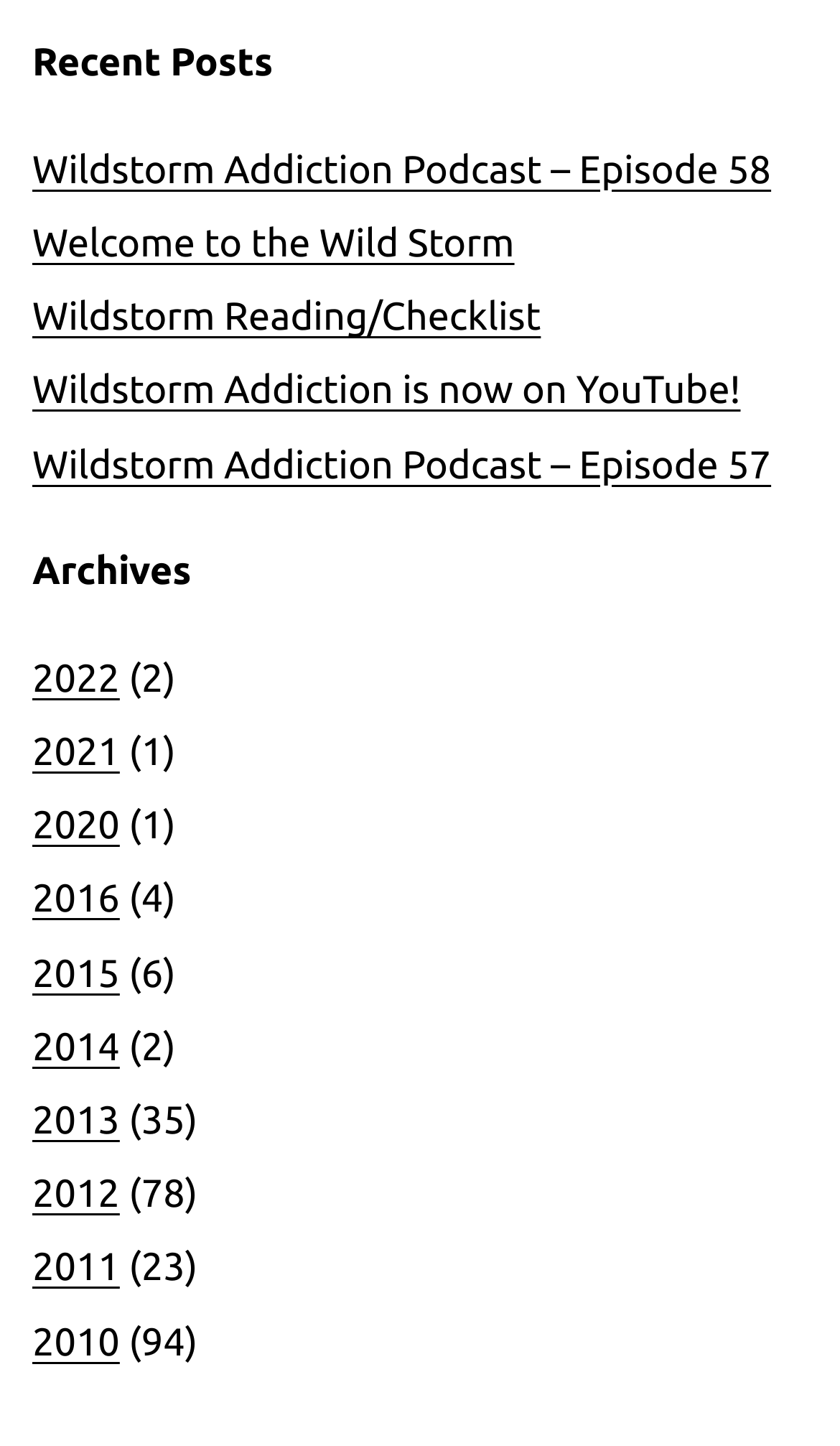Provide a single word or phrase answer to the question: 
What is the title of the second recent post?

Welcome to the Wild Storm